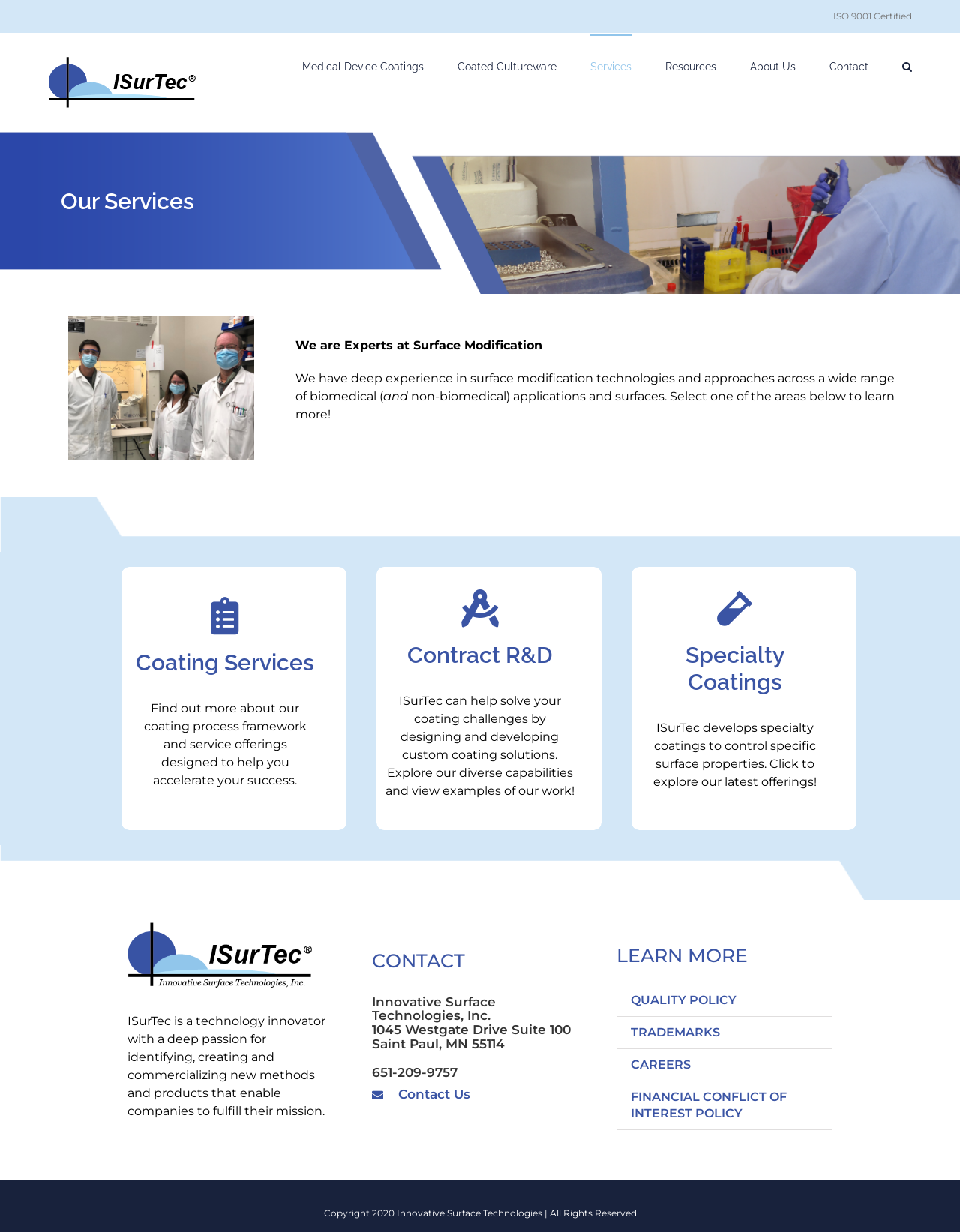Please determine the bounding box coordinates, formatted as (top-left x, top-left y, bottom-right x, bottom-right y), with all values as floating point numbers between 0 and 1. Identify the bounding box of the region described as: alt="Innovative Surface Technologies Logo"

[0.05, 0.046, 0.205, 0.088]